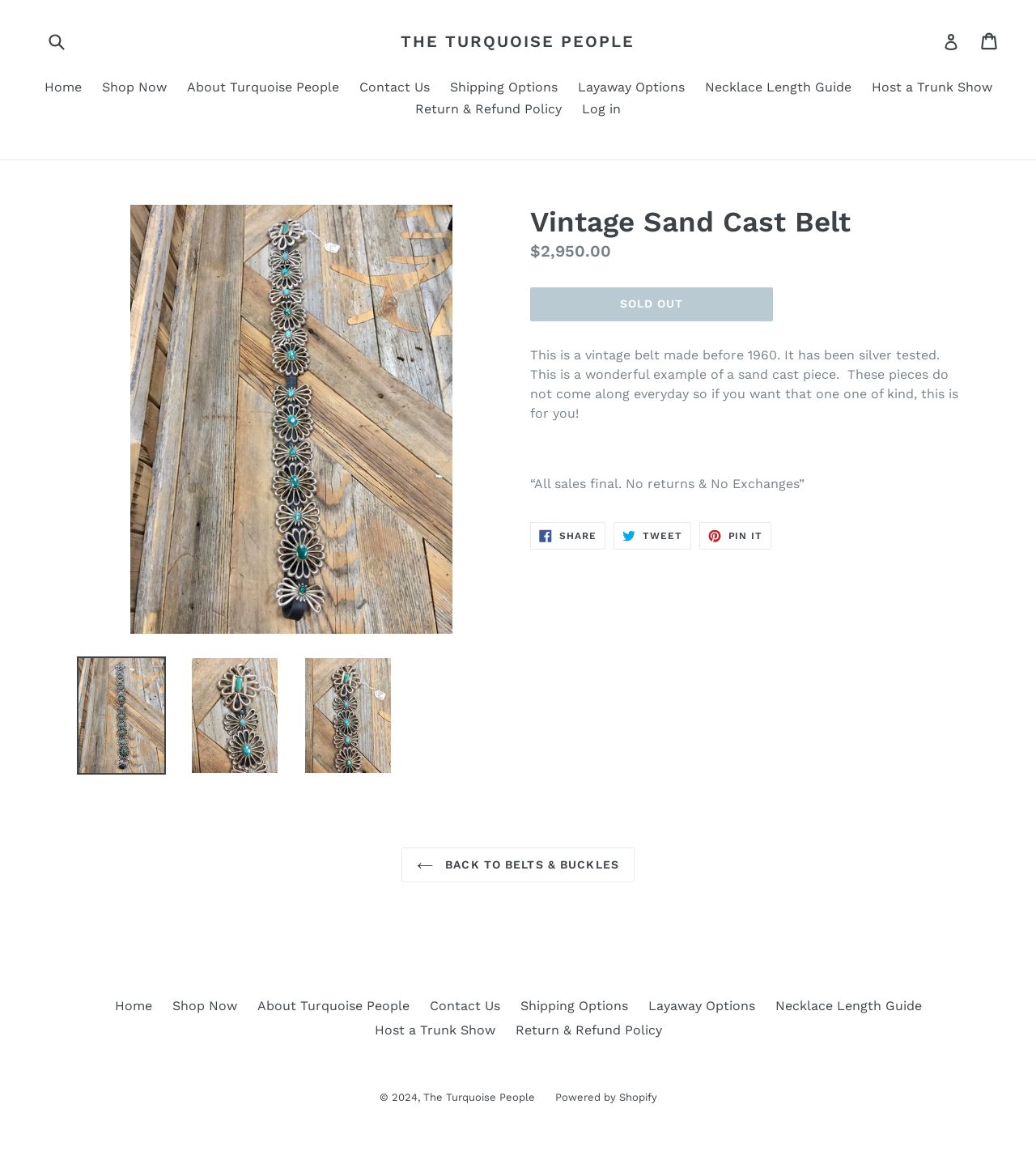Provide the bounding box coordinates of the section that needs to be clicked to accomplish the following instruction: "View product details."

[0.074, 0.57, 0.16, 0.673]